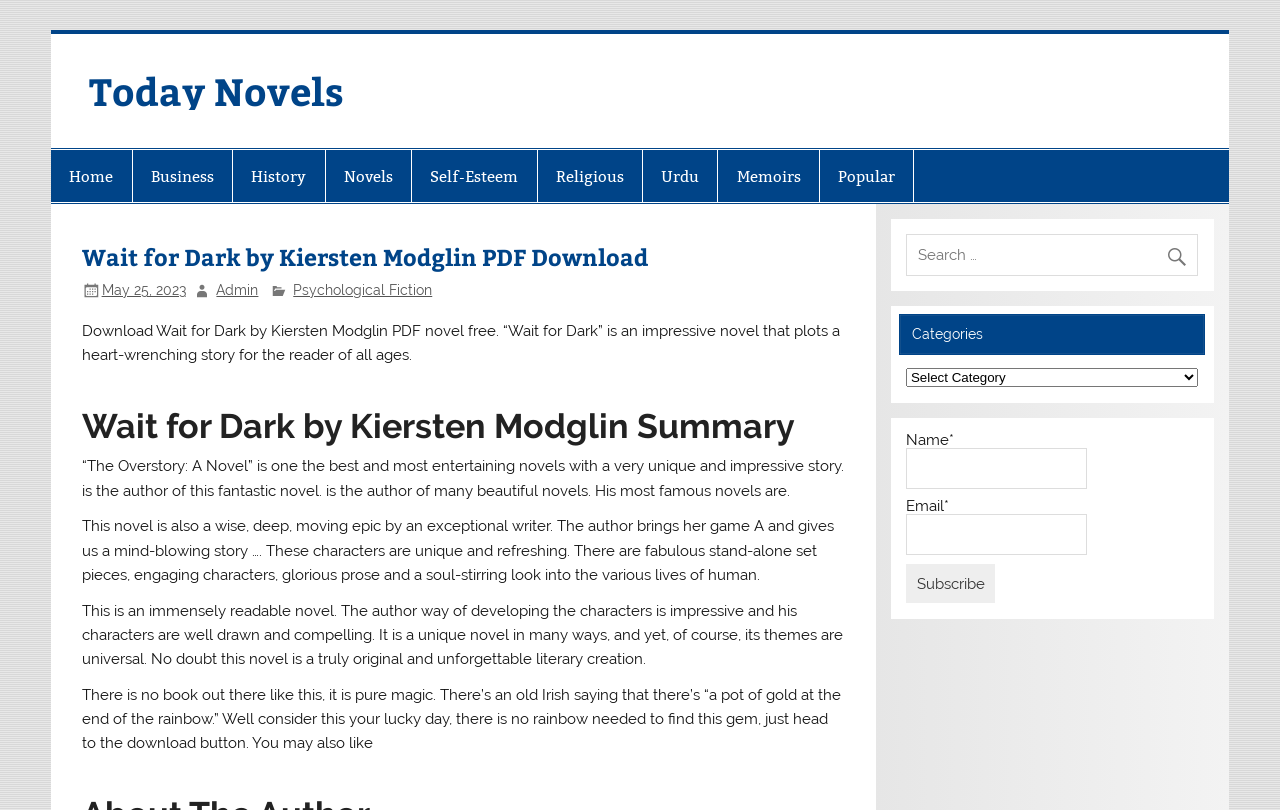Identify the bounding box coordinates of the region that should be clicked to execute the following instruction: "Select a category from the dropdown".

[0.708, 0.455, 0.936, 0.478]